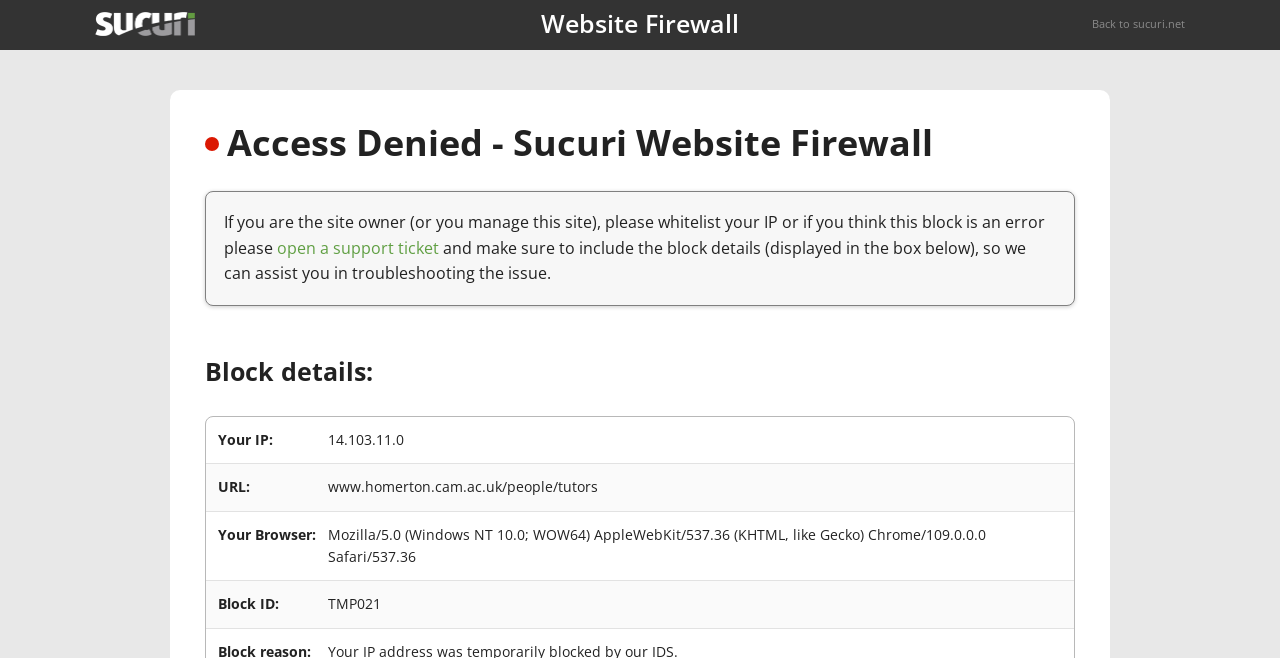Give a short answer to this question using one word or a phrase:
What is the IP address being blocked?

14.103.11.0